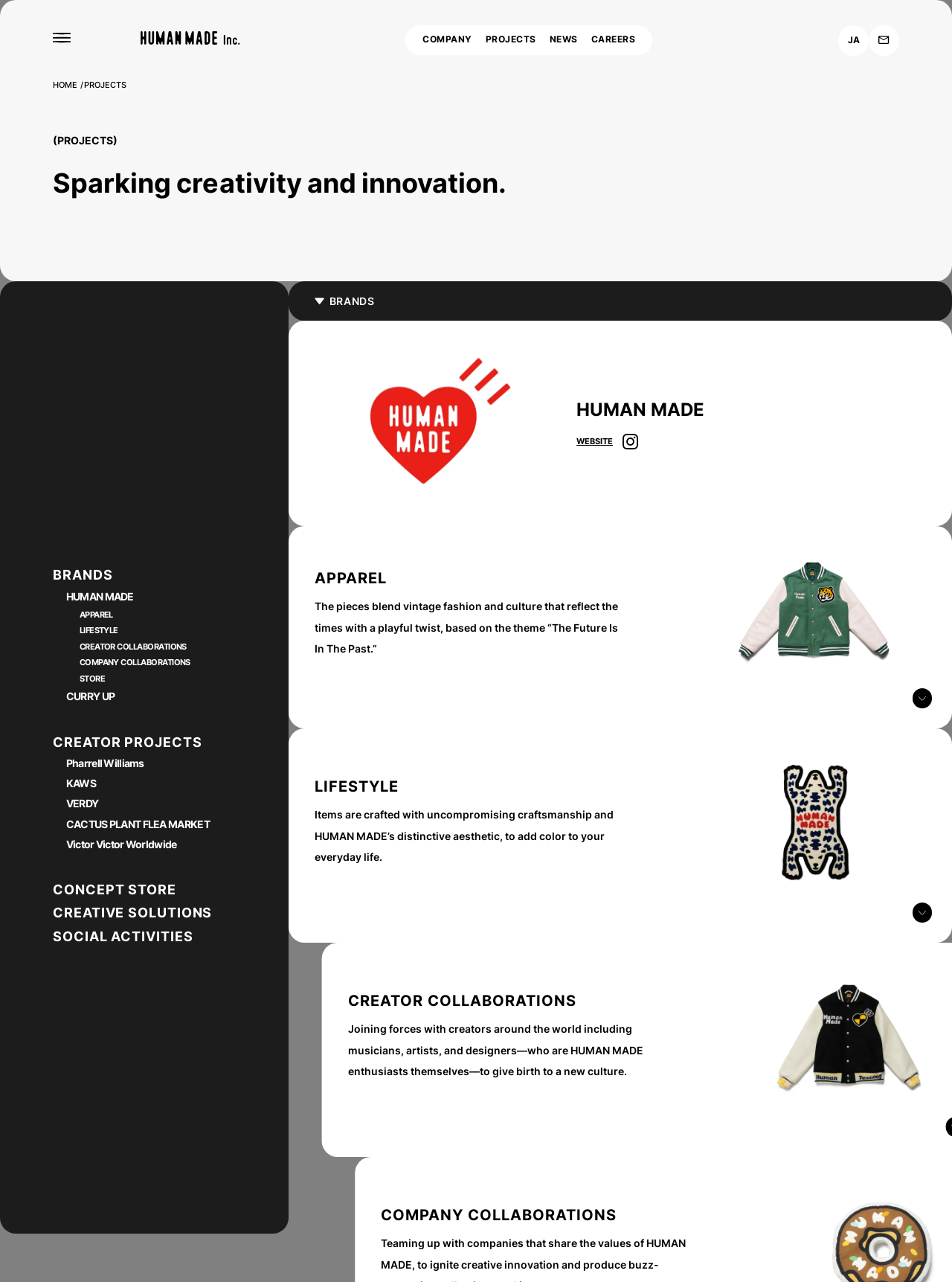Use a single word or phrase to respond to the question:
What is the purpose of CREATOR COLLABORATIONS?

To give birth to a new culture